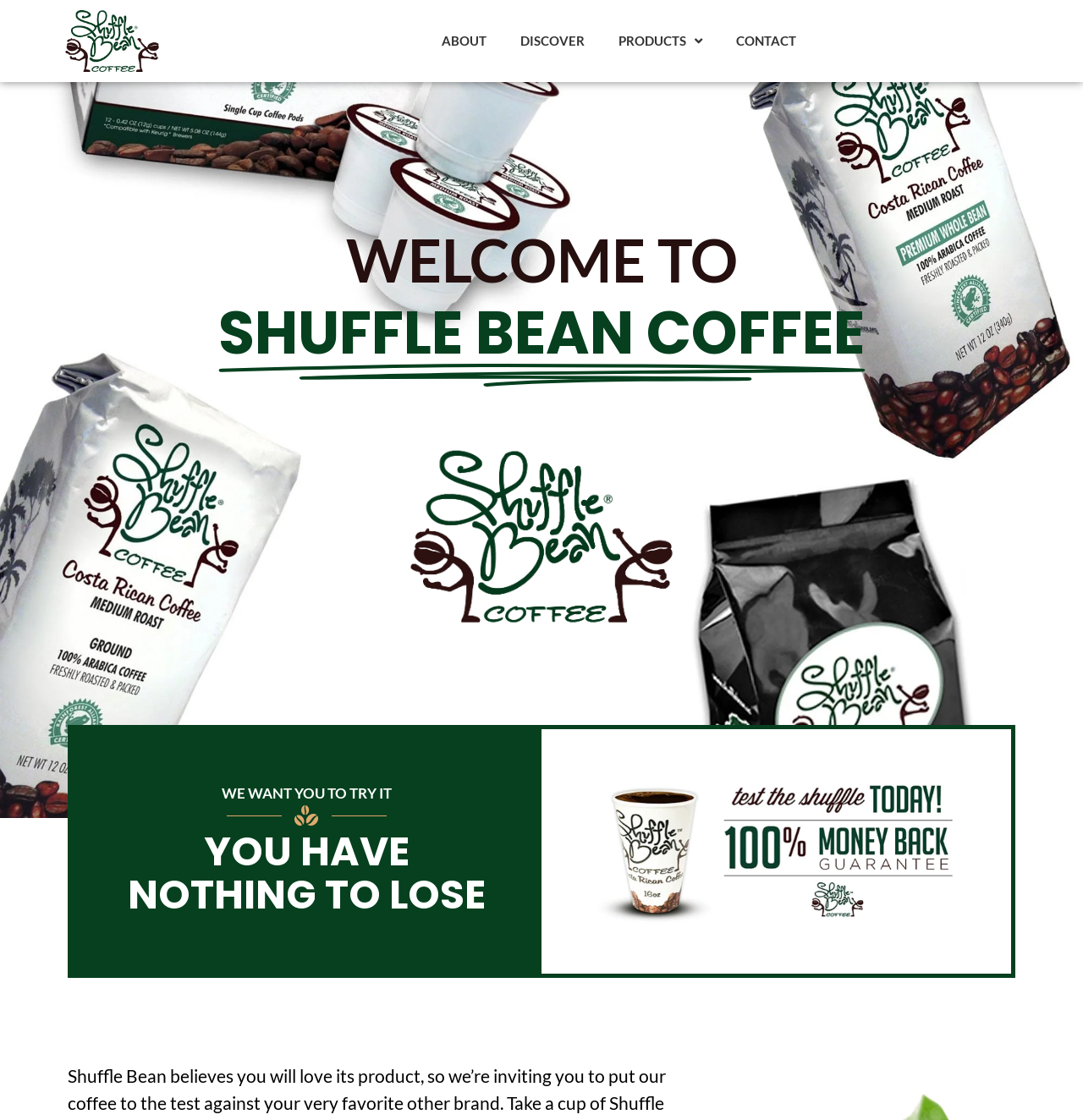Respond to the question below with a single word or phrase: What is the theme of the image?

Coffee